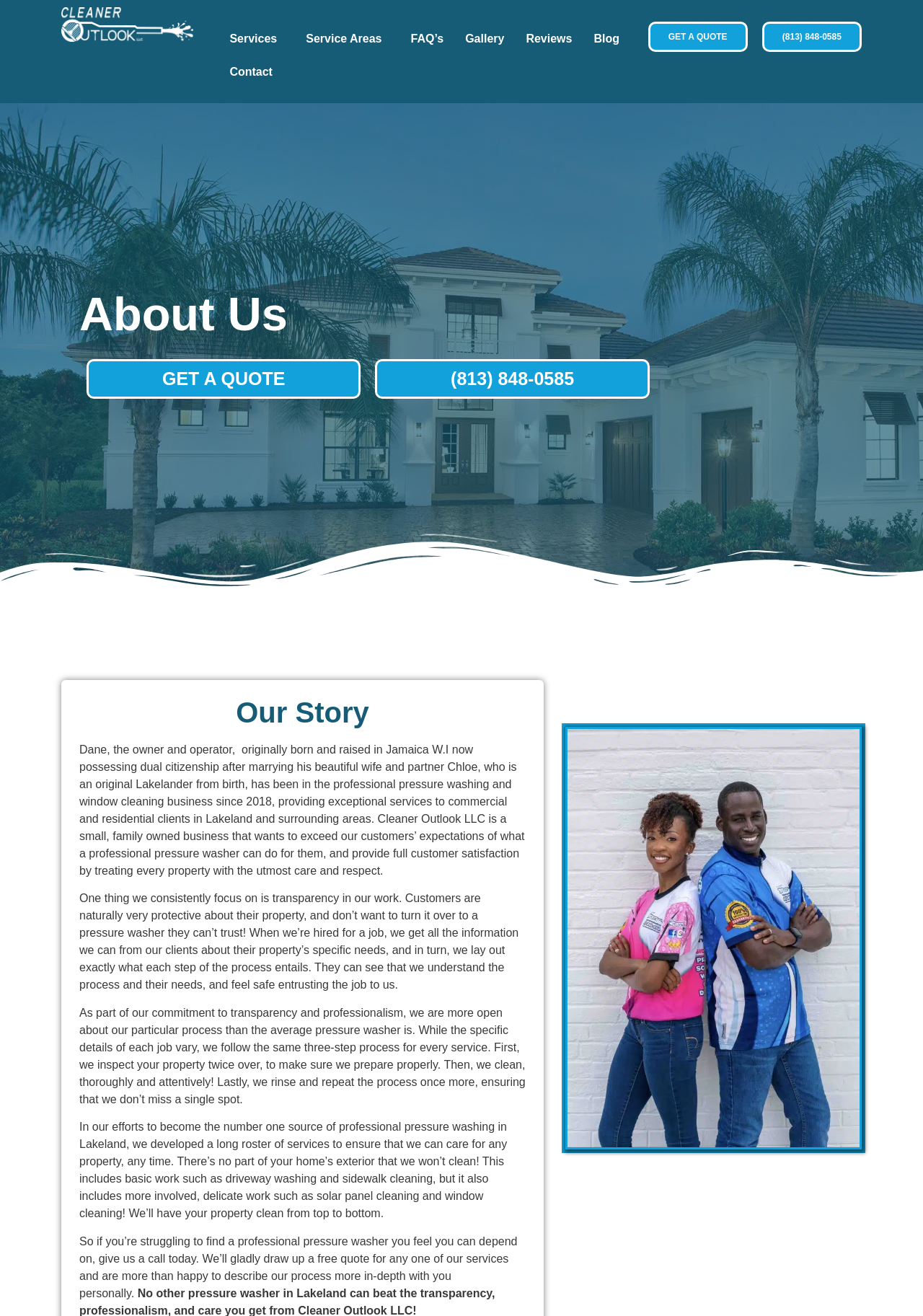Identify the bounding box for the UI element specified in this description: "Get A Quote". The coordinates must be four float numbers between 0 and 1, formatted as [left, top, right, bottom].

[0.702, 0.016, 0.81, 0.039]